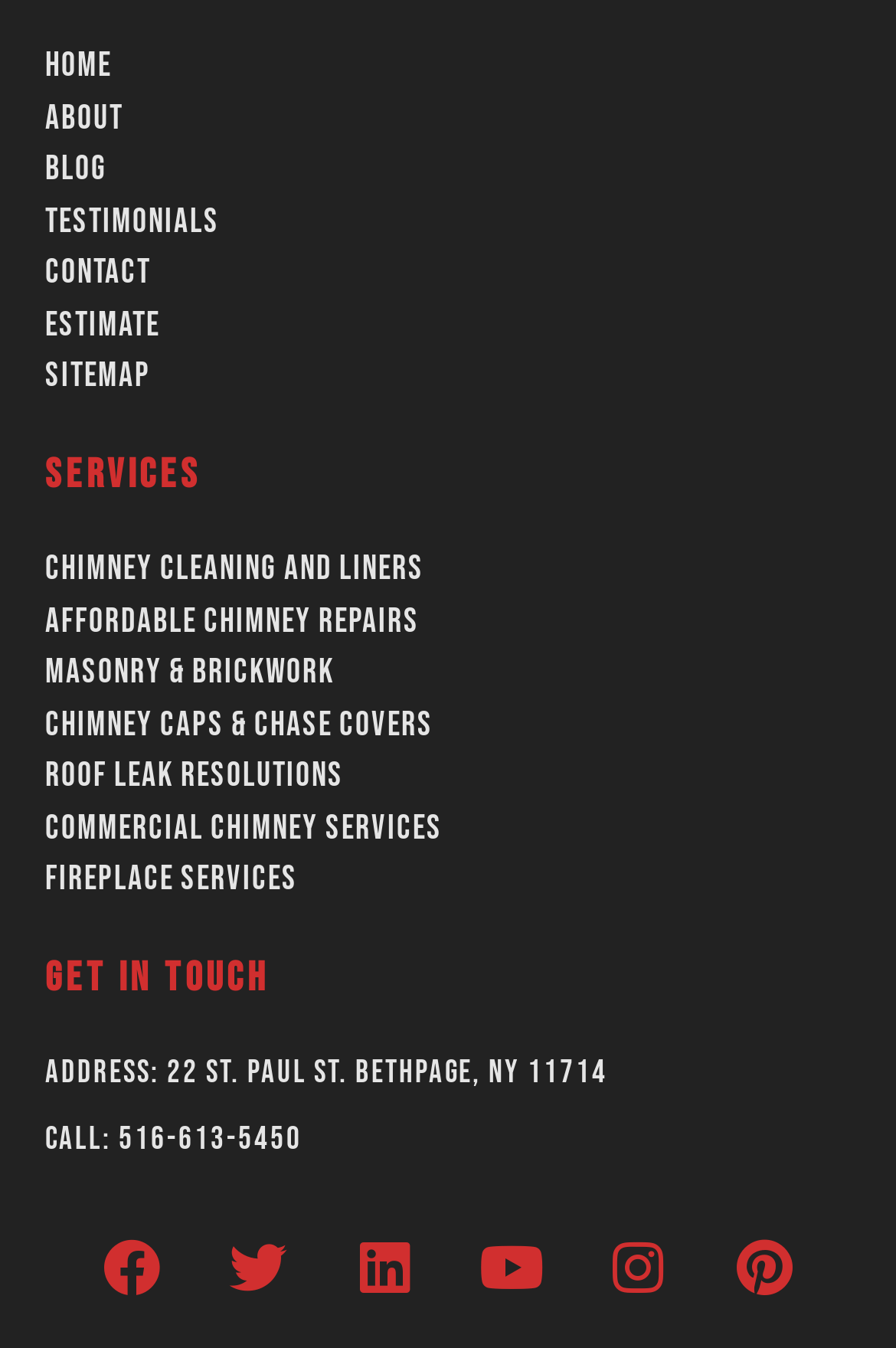Please mark the bounding box coordinates of the area that should be clicked to carry out the instruction: "Get in touch through Facebook".

[0.083, 0.897, 0.212, 0.983]